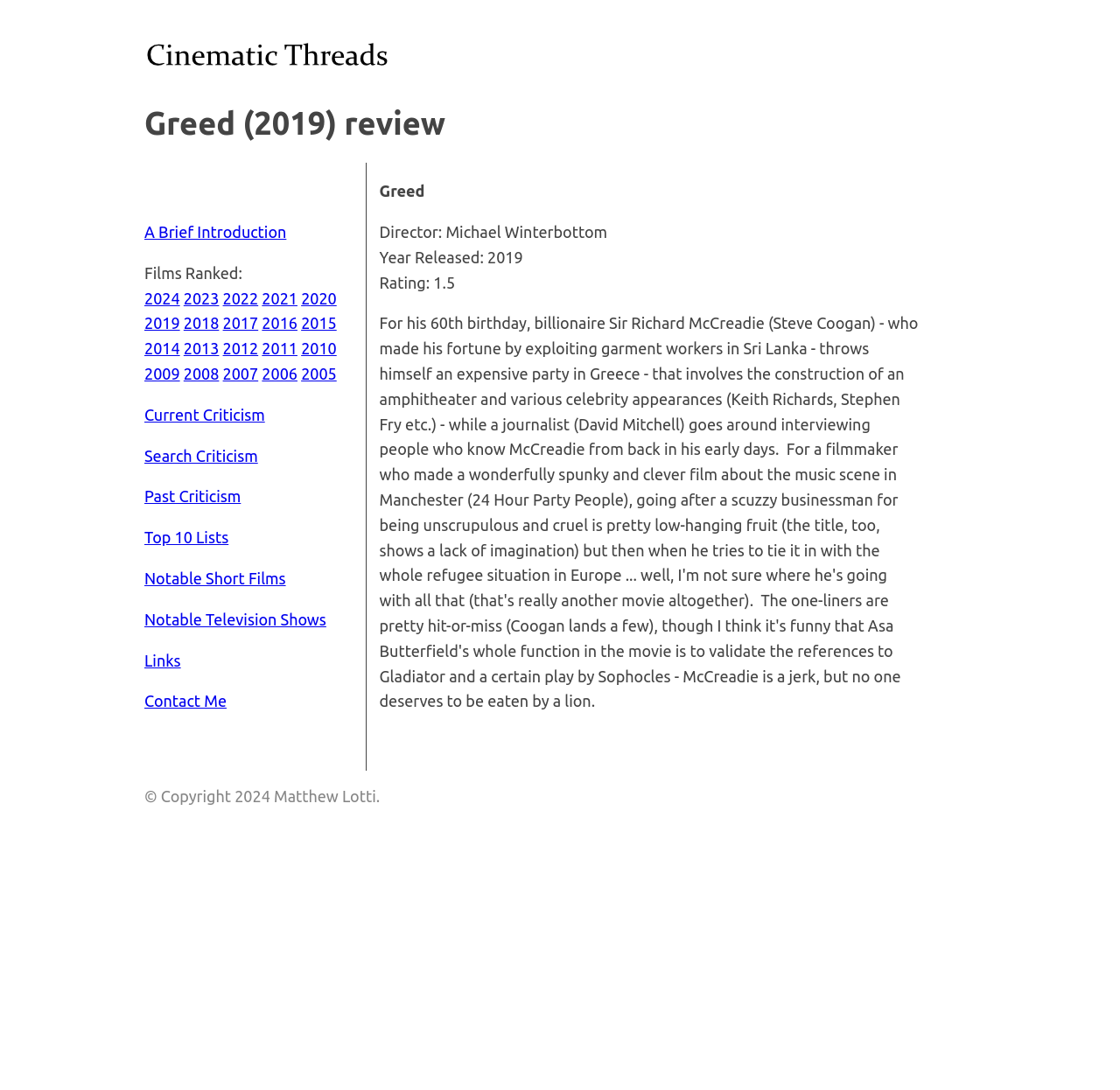Please find the bounding box coordinates of the element that you should click to achieve the following instruction: "Read the review of Greed". The coordinates should be presented as four float numbers between 0 and 1: [left, top, right, bottom].

[0.129, 0.095, 0.871, 0.13]